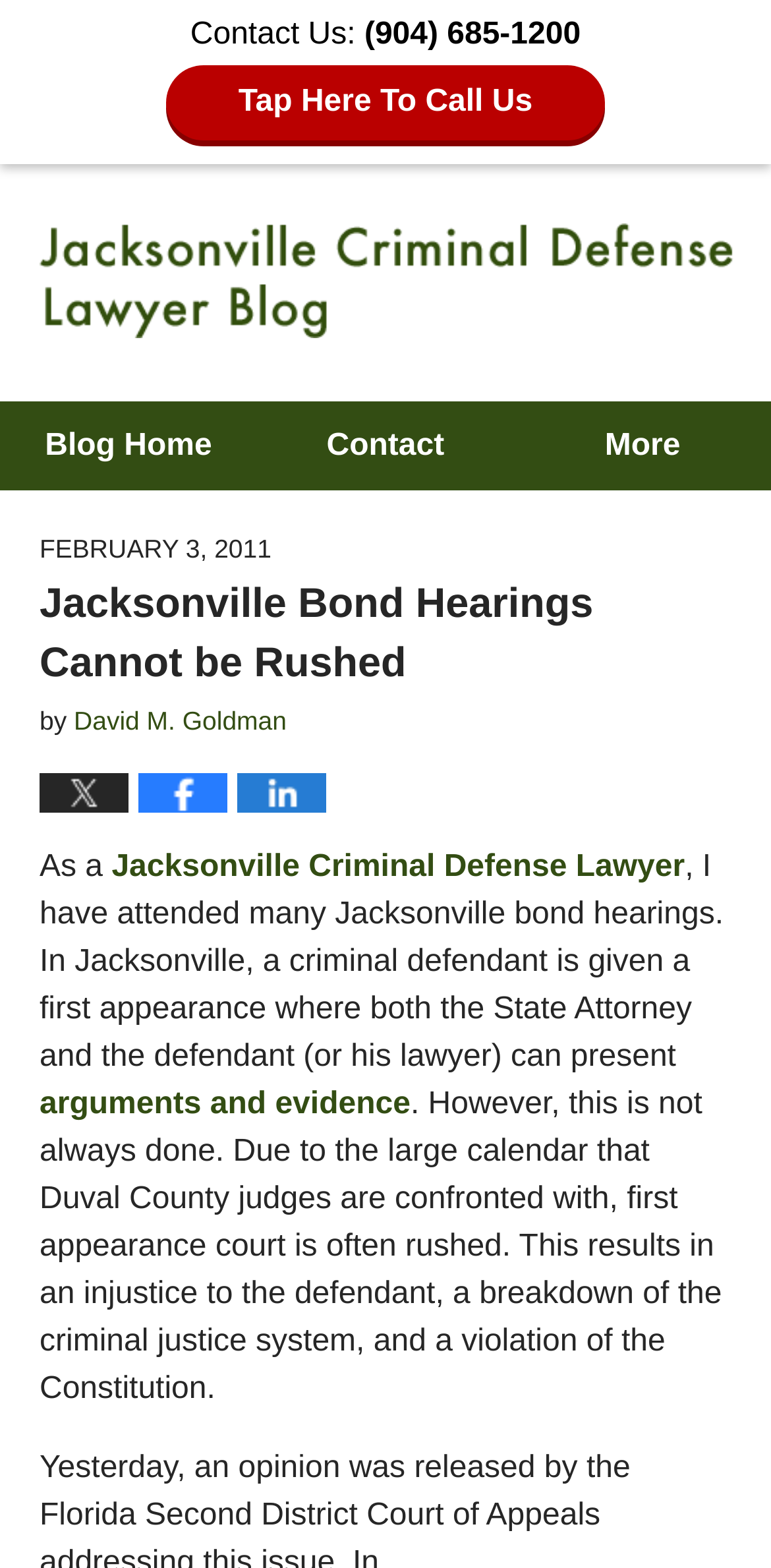Who is the author of the blog post?
Please answer the question with a detailed and comprehensive explanation.

I found the author's name by looking at the link element with the content 'David M. Goldman' which is located near the 'by' text.